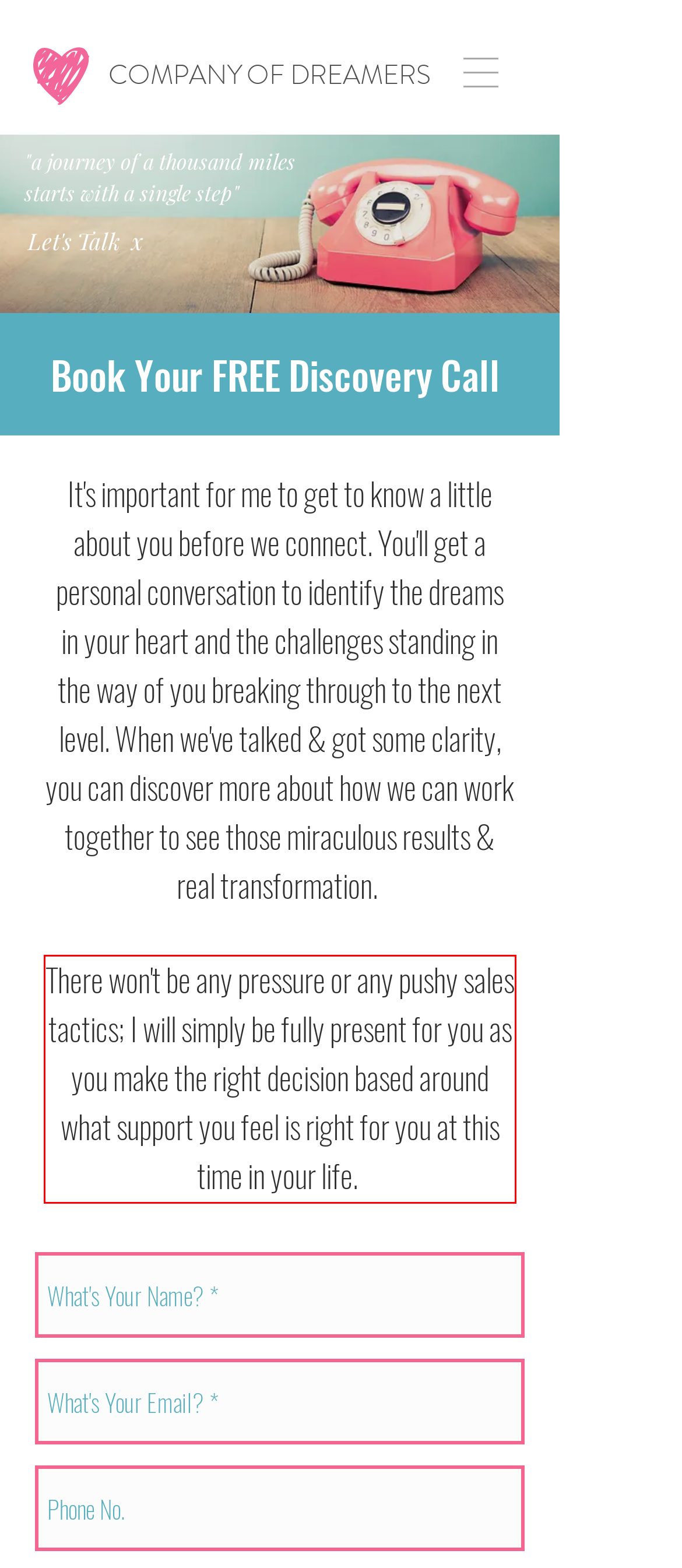Examine the webpage screenshot and use OCR to recognize and output the text within the red bounding box.

There won't be any pressure or any pushy sales tactics; I will simply be fully present for you as you make the right decision based around what support you feel is right for you at this time in your life.